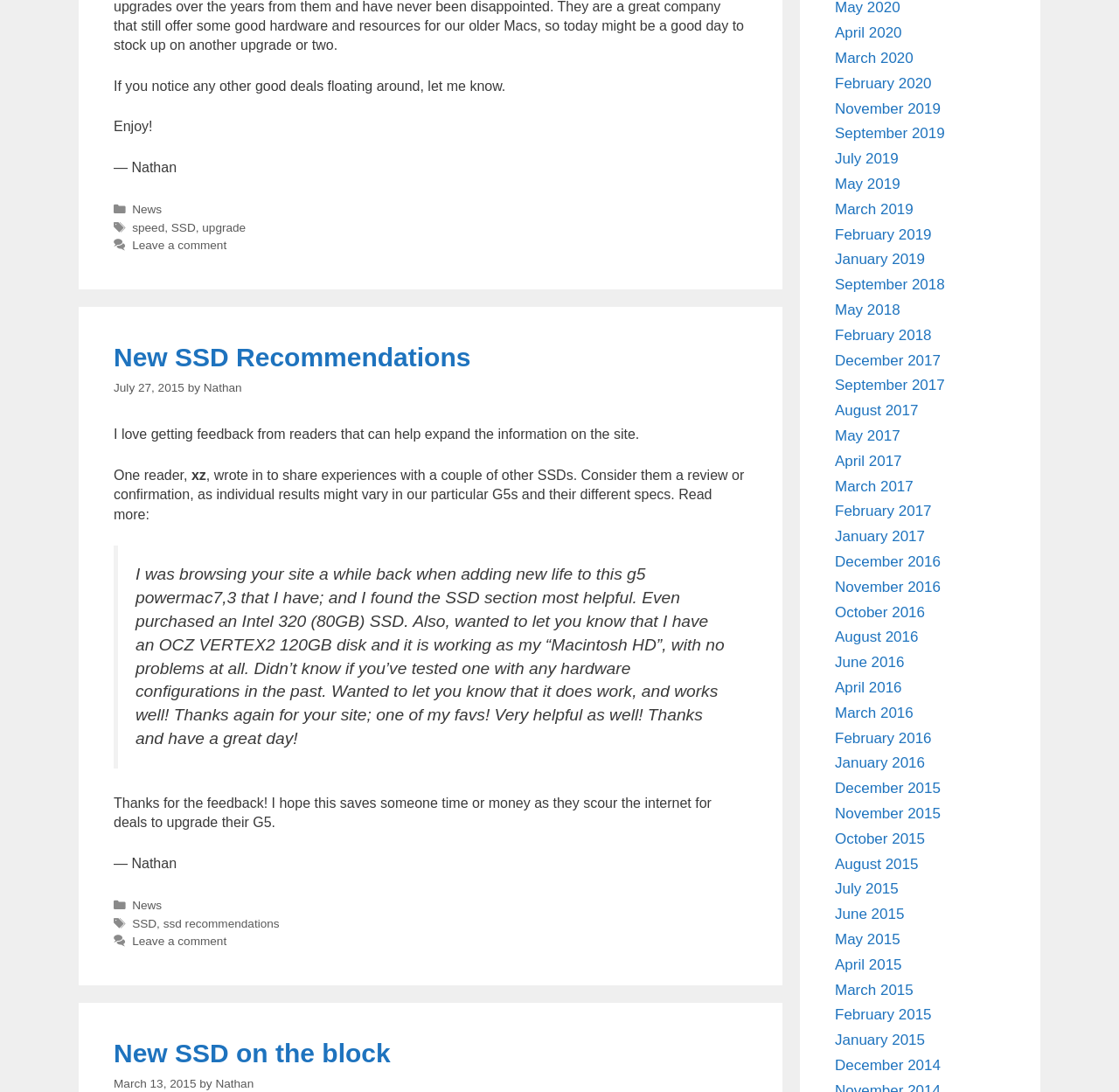Indicate the bounding box coordinates of the clickable region to achieve the following instruction: "Click on the 'News' category."

[0.118, 0.186, 0.145, 0.198]